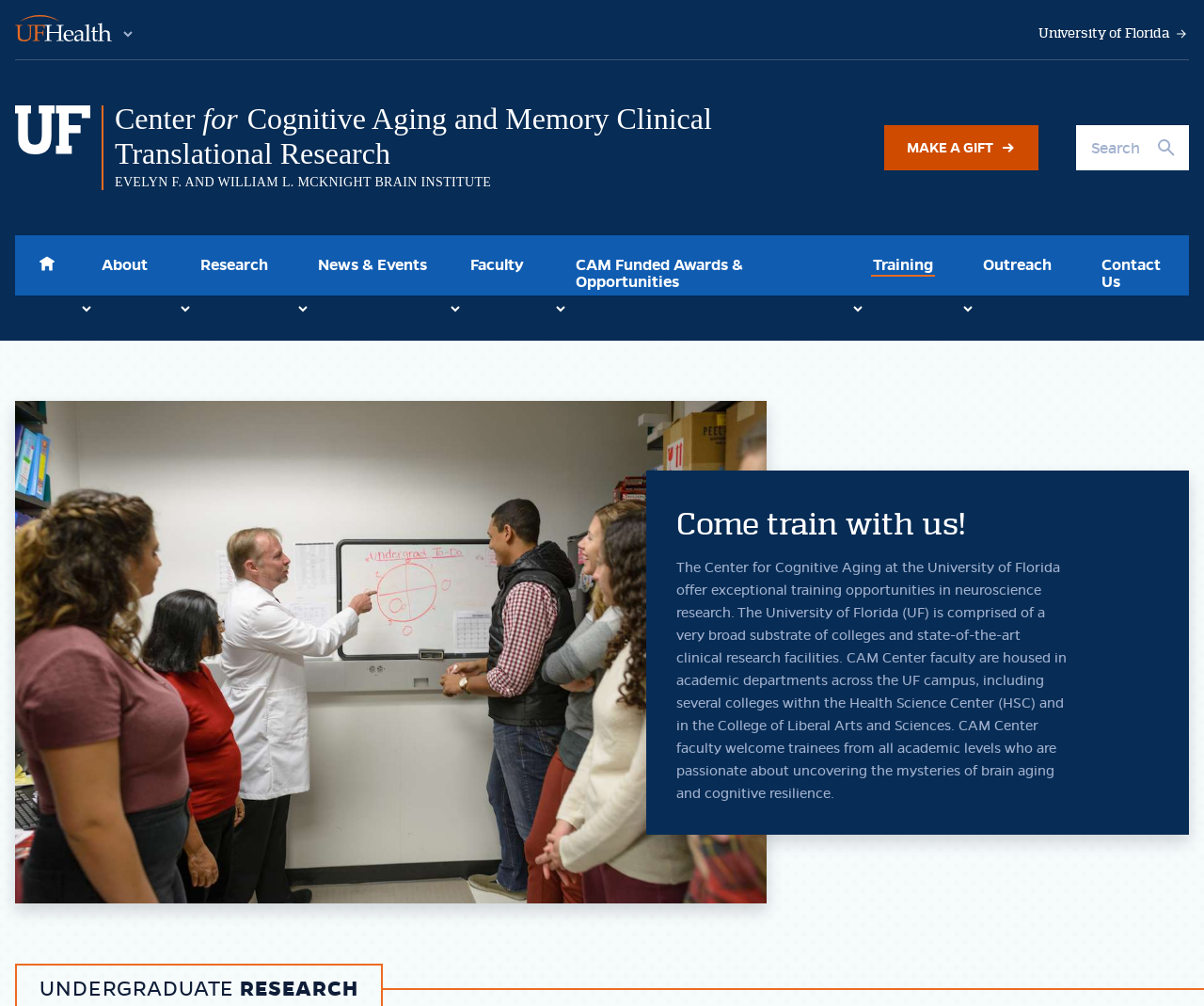Pinpoint the bounding box coordinates of the clickable element to carry out the following instruction: "View Wall Decor products."

None